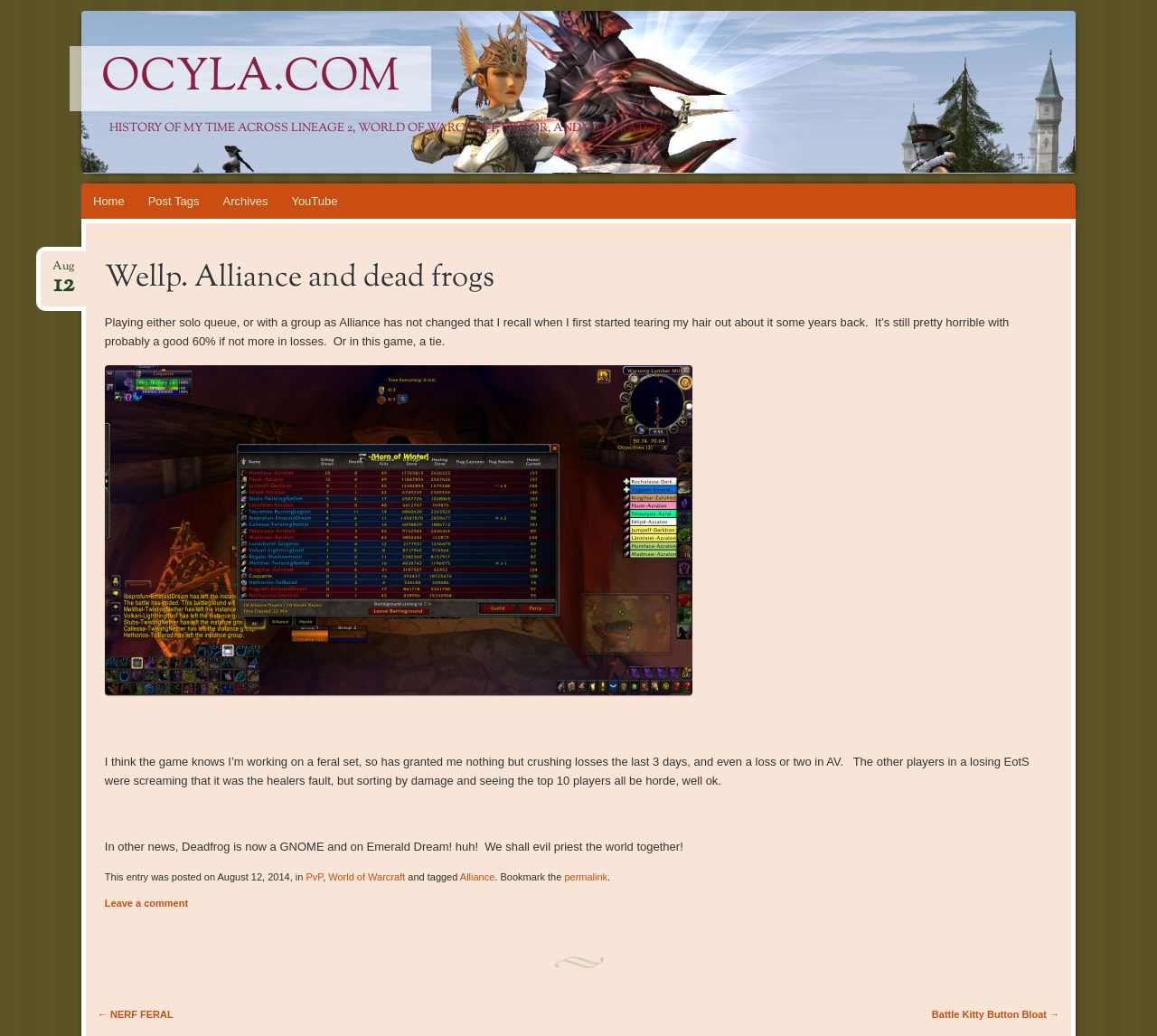Please specify the coordinates of the bounding box for the element that should be clicked to carry out this instruction: "View the 'YouTube' page". The coordinates must be four float numbers between 0 and 1, formatted as [left, top, right, bottom].

[0.242, 0.177, 0.302, 0.211]